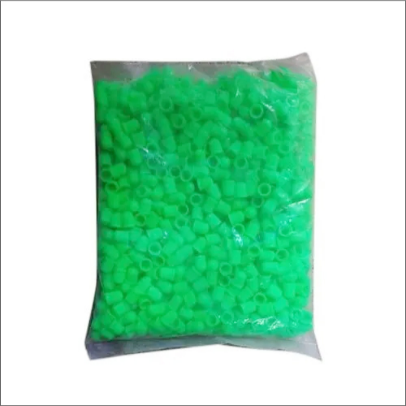Explain the content of the image in detail.

The image features a transparent bag filled with vibrant green valve caps. These caps are small cylindrical pieces, commonly used for sealing tire valves. The color adds a distinct flair, making them visually appealing. This product is typically utilized in automotive applications, ensuring tire integrity by preventing air from escaping. The packaging suggests a convenient storage option, likely weighing a substantial quantity, suitable for bulk purchases or retail display. Ideal for companies or individuals in the automotive, manufacturing, or maintenance sectors, these valve caps combine functionality with an attractive aesthetic.